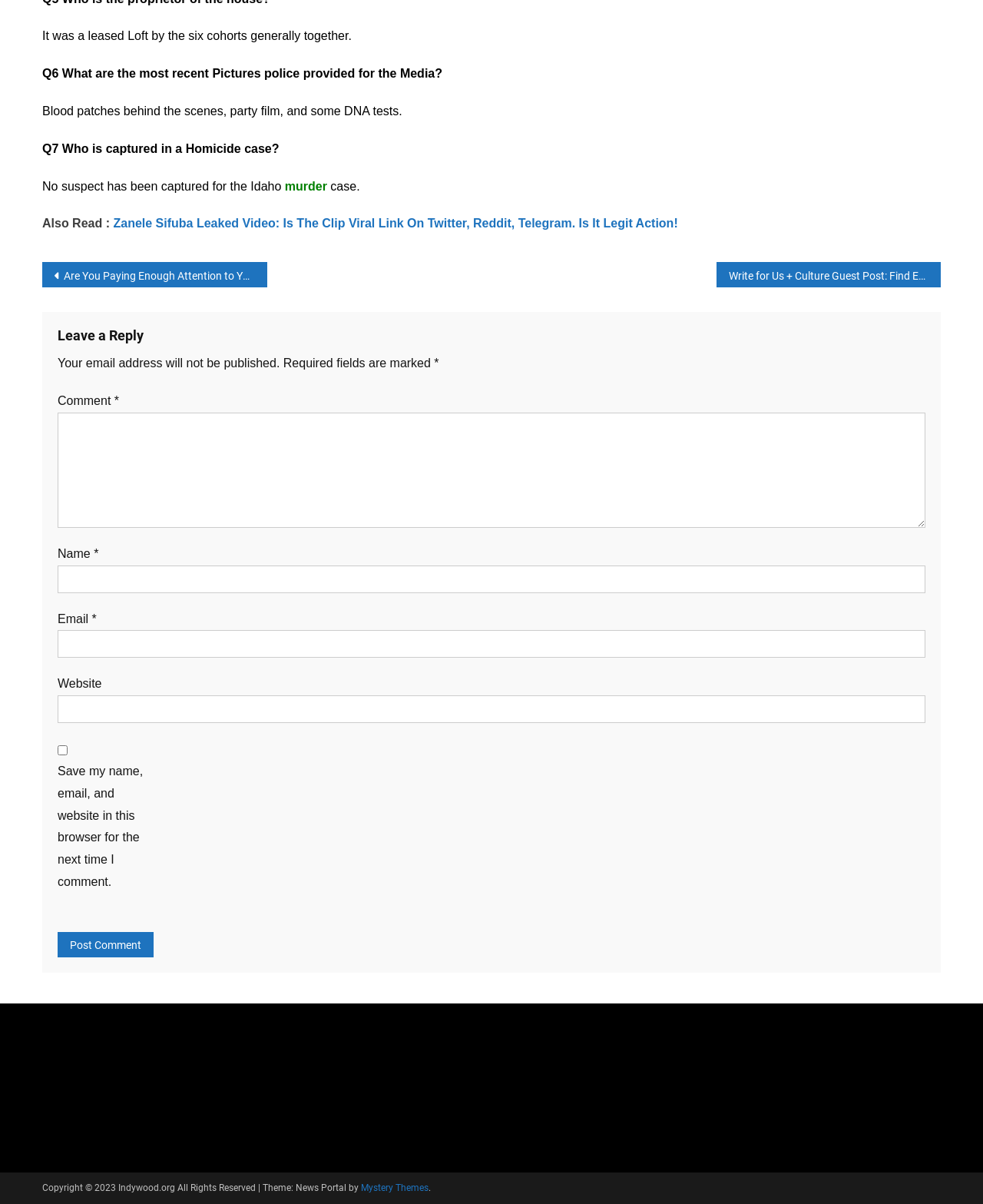Can you specify the bounding box coordinates for the region that should be clicked to fulfill this instruction: "Enter a comment in the 'Comment *' field".

[0.059, 0.343, 0.941, 0.438]